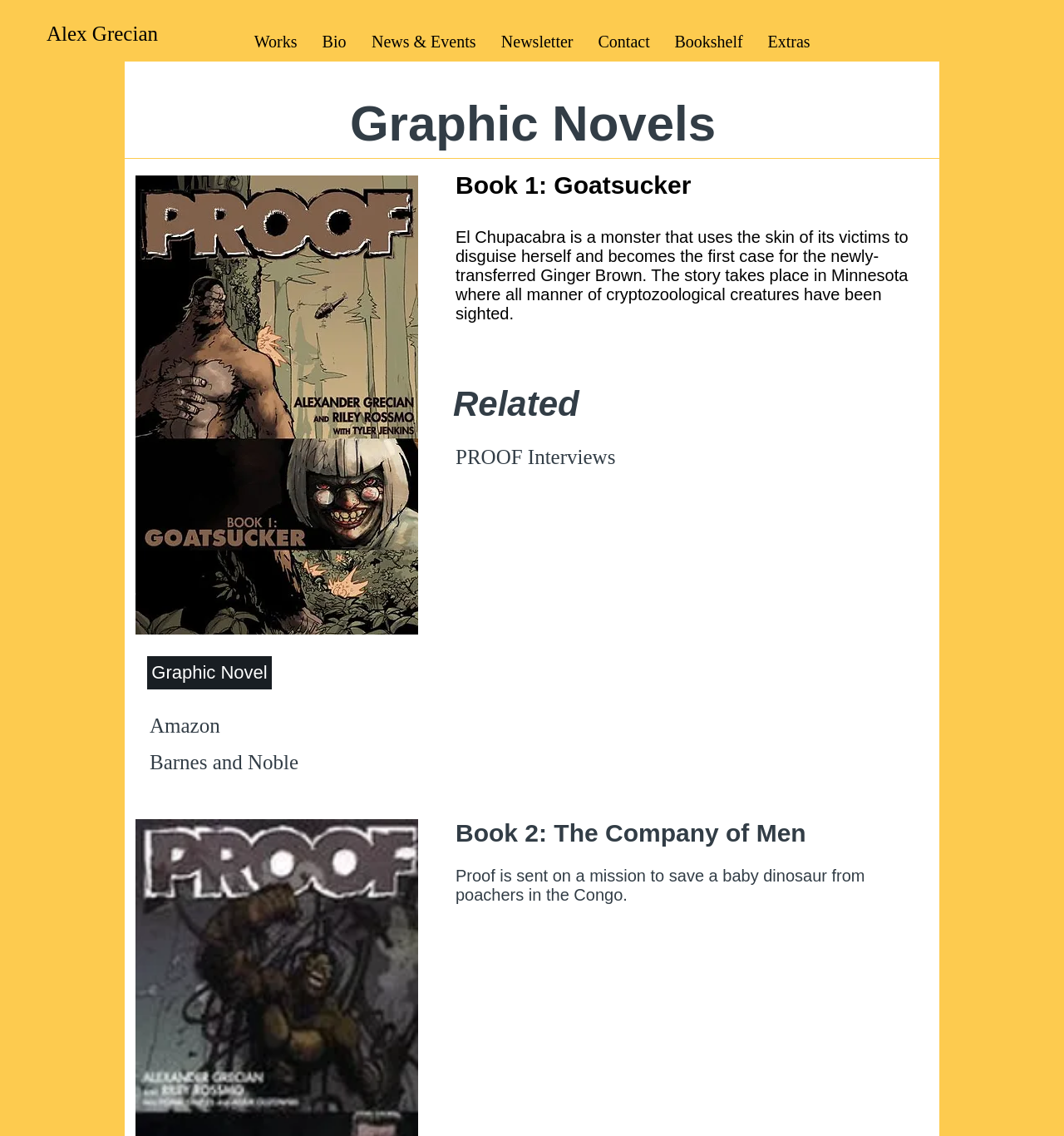Kindly determine the bounding box coordinates for the area that needs to be clicked to execute this instruction: "View Alex Grecian's profile".

[0.031, 0.015, 0.161, 0.044]